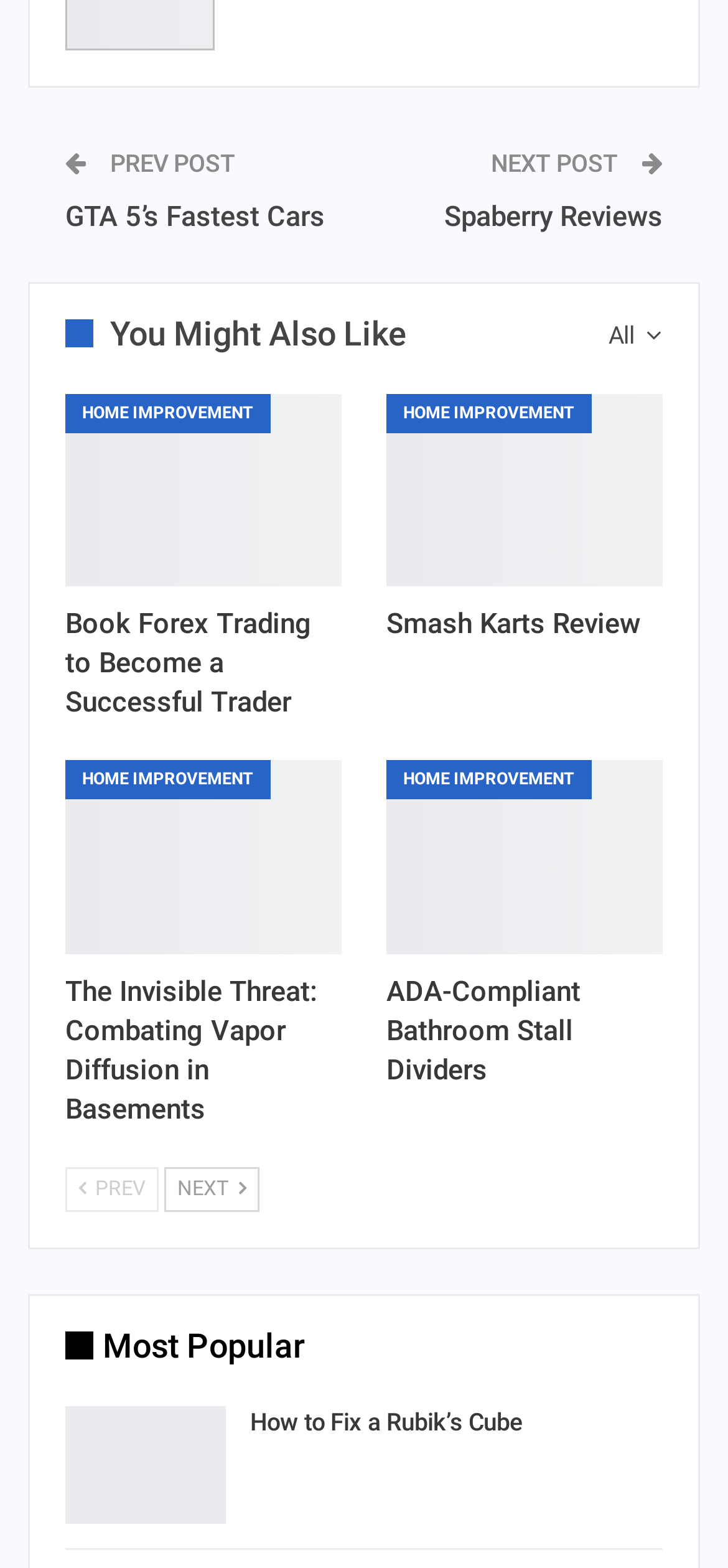How many navigation links are there?
Using the visual information, respond with a single word or phrase.

2